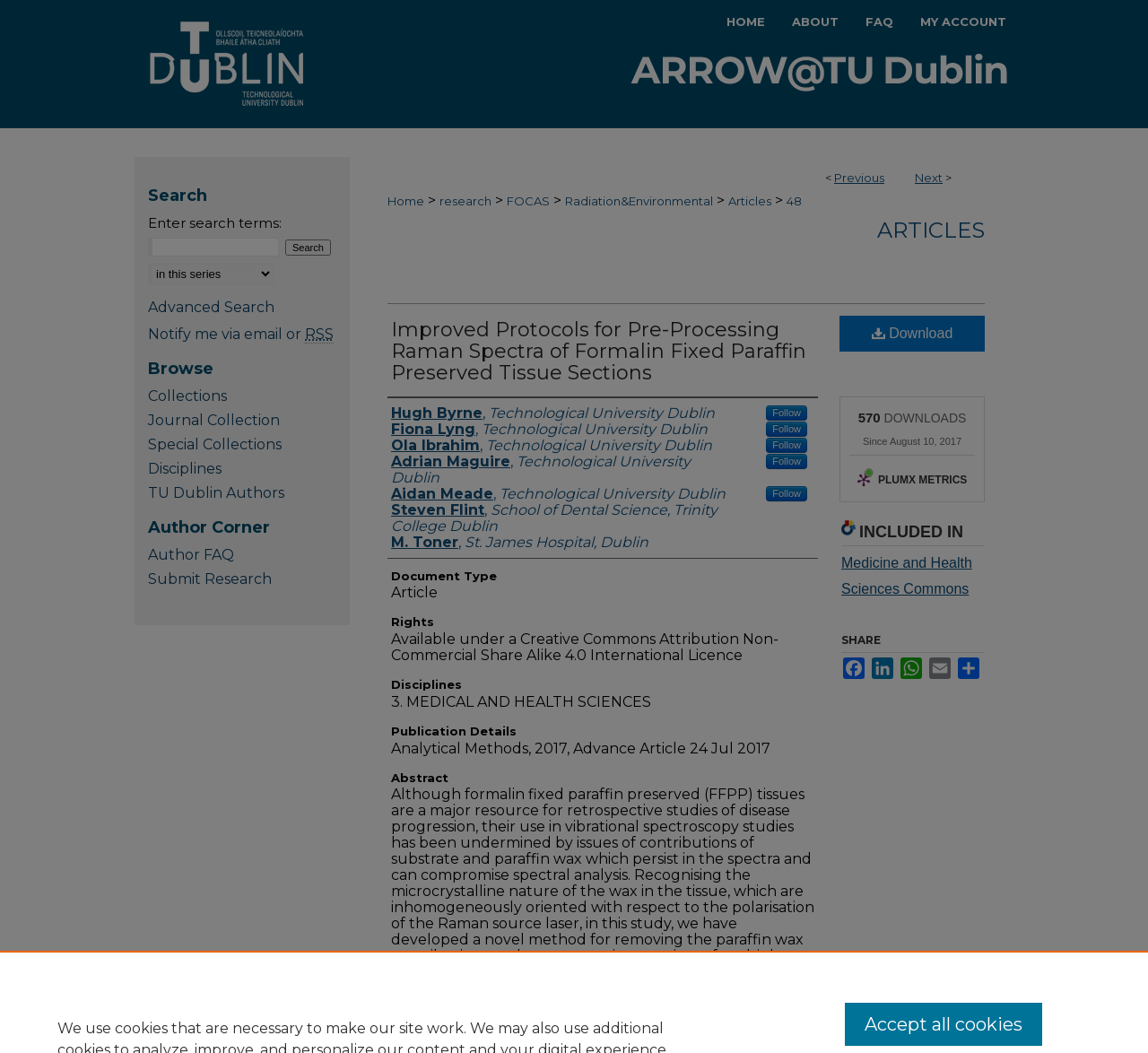Identify the bounding box coordinates of the clickable region required to complete the instruction: "View the previous article". The coordinates should be given as four float numbers within the range of 0 and 1, i.e., [left, top, right, bottom].

[0.727, 0.162, 0.77, 0.175]